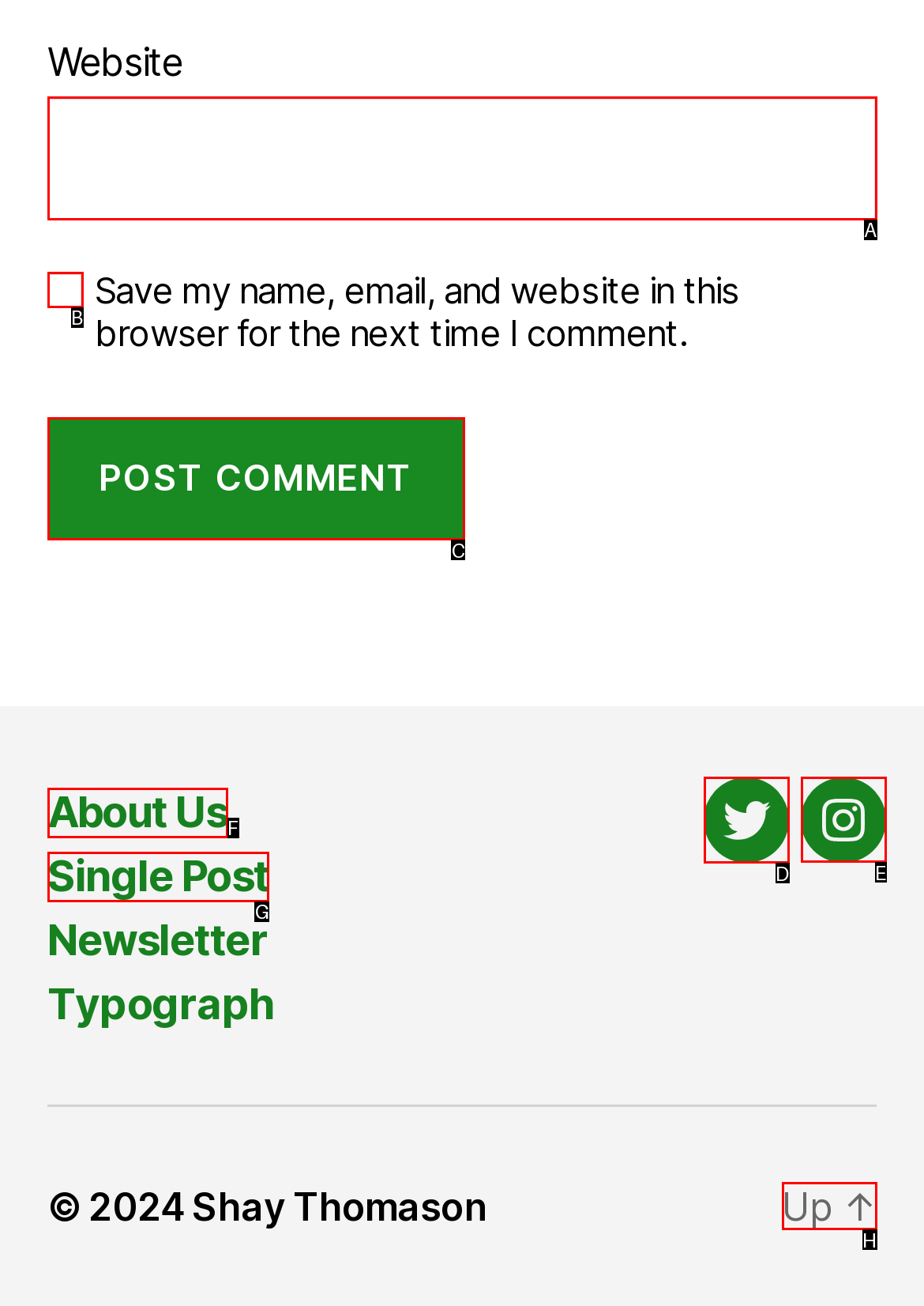Choose the letter of the option you need to click to Follow on Twitter. Answer with the letter only.

D